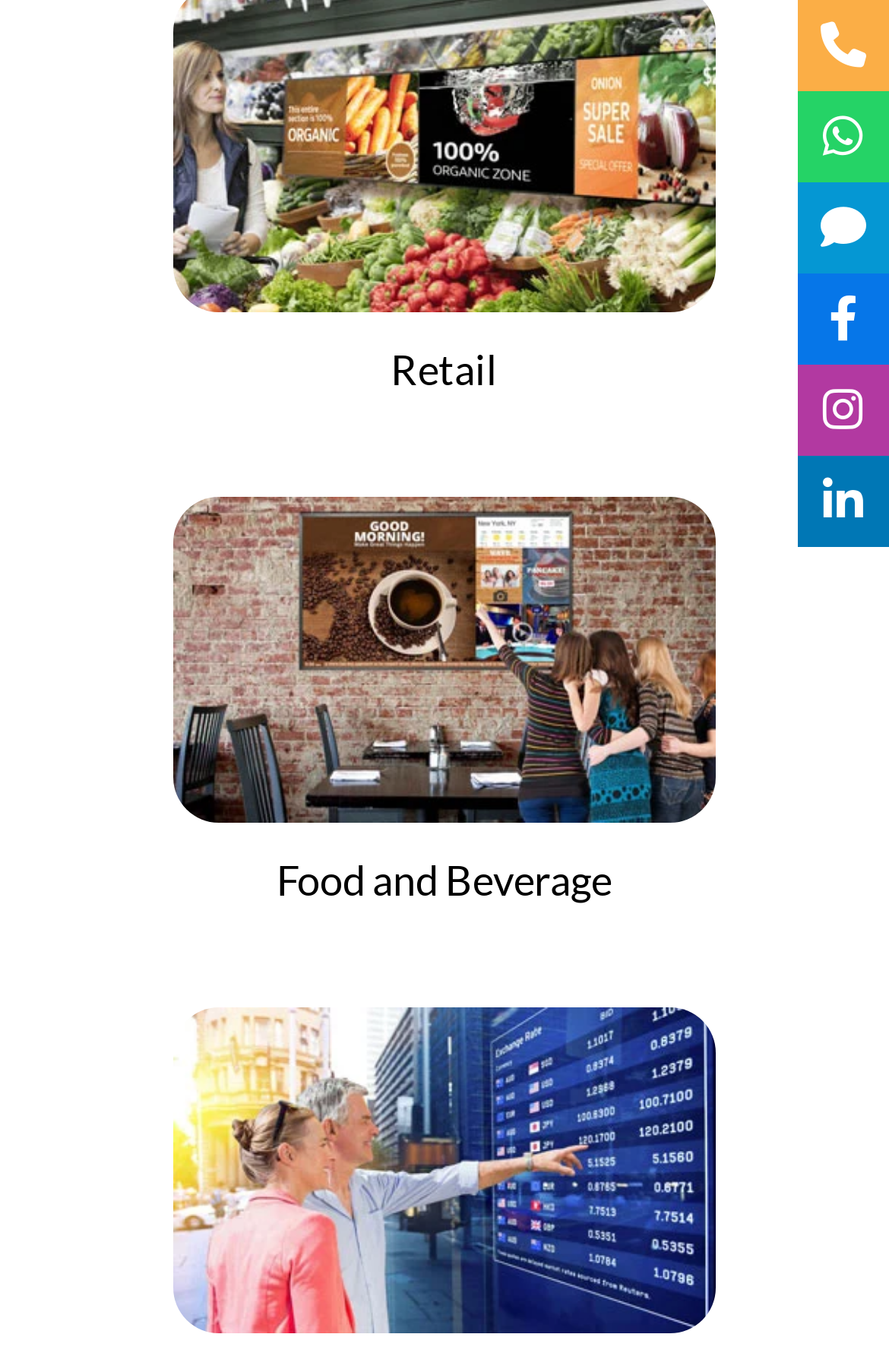Bounding box coordinates are specified in the format (top-left x, top-left y, bottom-right x, bottom-right y). All values are floating point numbers bounded between 0 and 1. Please provide the bounding box coordinate of the region this sentence describes: Food and Beverage

[0.195, 0.363, 0.805, 0.702]